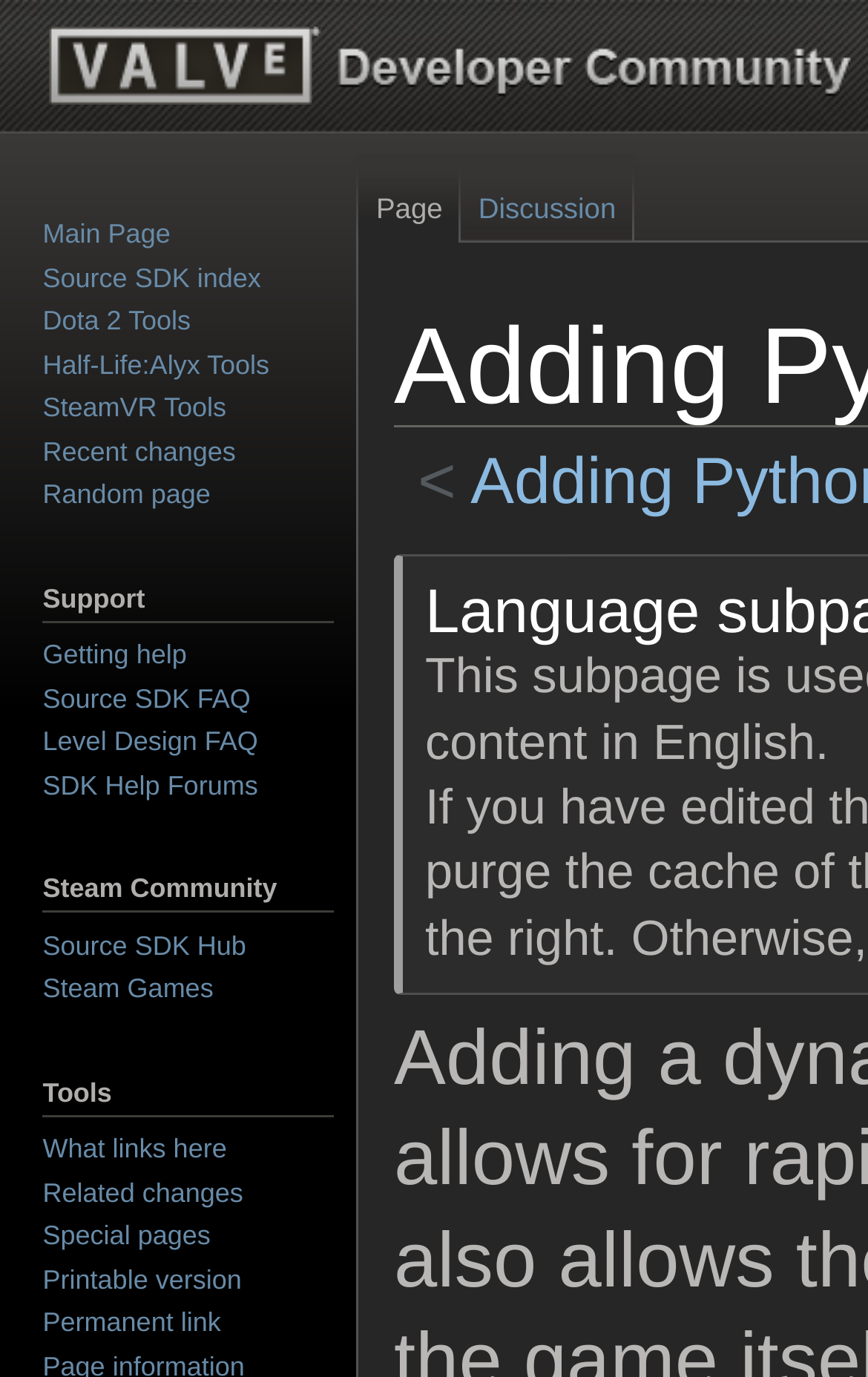Provide a short answer using a single word or phrase for the following question: 
How many links are under the 'Support' navigation?

4